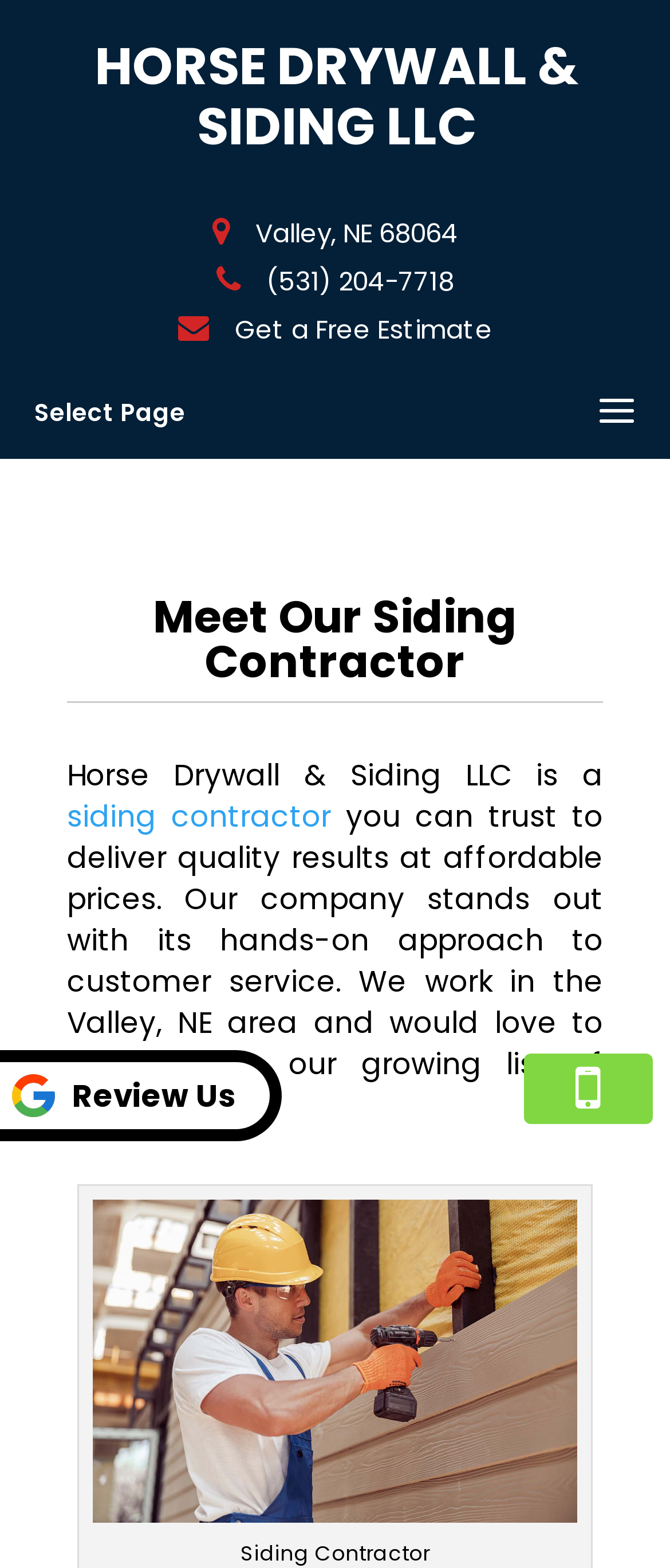Offer an extensive depiction of the webpage and its key elements.

The webpage is about Horse Drywall & Siding LLC, a top siding contractor based in Valley, NE, 68064. At the top of the page, there is a prominent link to the company's name, "HORSE DRYWALL & SIDING LLC", followed by the company's location, "Valley, NE 68064", and a phone number, "(531) 204-7718". Next to the phone number is a call-to-action link, "Get a Free Estimate".

Below these elements, there is a navigation link, "Select Page", which is positioned near the top-left corner of the page. The main content of the page starts with a heading, "Meet Our Siding Contractor", followed by a brief introduction to the company. The introduction is divided into two parts: a static text and a link to the phrase "siding contractor". The text describes the company's approach to customer service and its service area.

To the right of the introduction, there is an image of a siding contractor, which is described by a caption. At the bottom-left corner of the page, there is a link, "Review Us", accompanied by a small image. On the opposite side of the page, near the bottom-right corner, there is another link with no text.

Overall, the webpage has a simple and clean layout, with a focus on providing essential information about the company and its services.